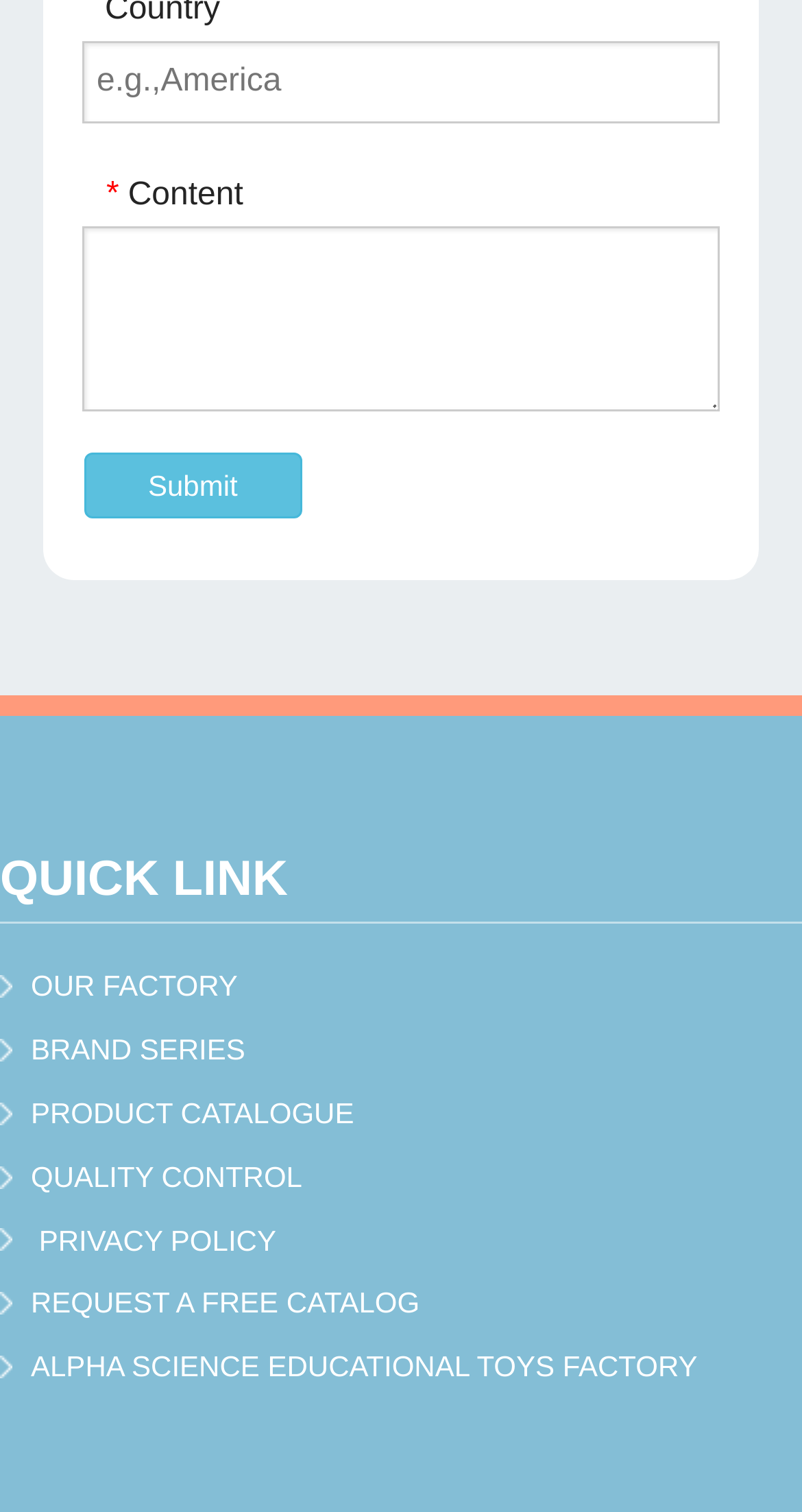Provide the bounding box coordinates of the HTML element this sentence describes: "ALPHA SCIENCE EDUCATIONAL TOYS FACTORY". The bounding box coordinates consist of four float numbers between 0 and 1, i.e., [left, top, right, bottom].

[0.038, 0.893, 0.87, 0.915]